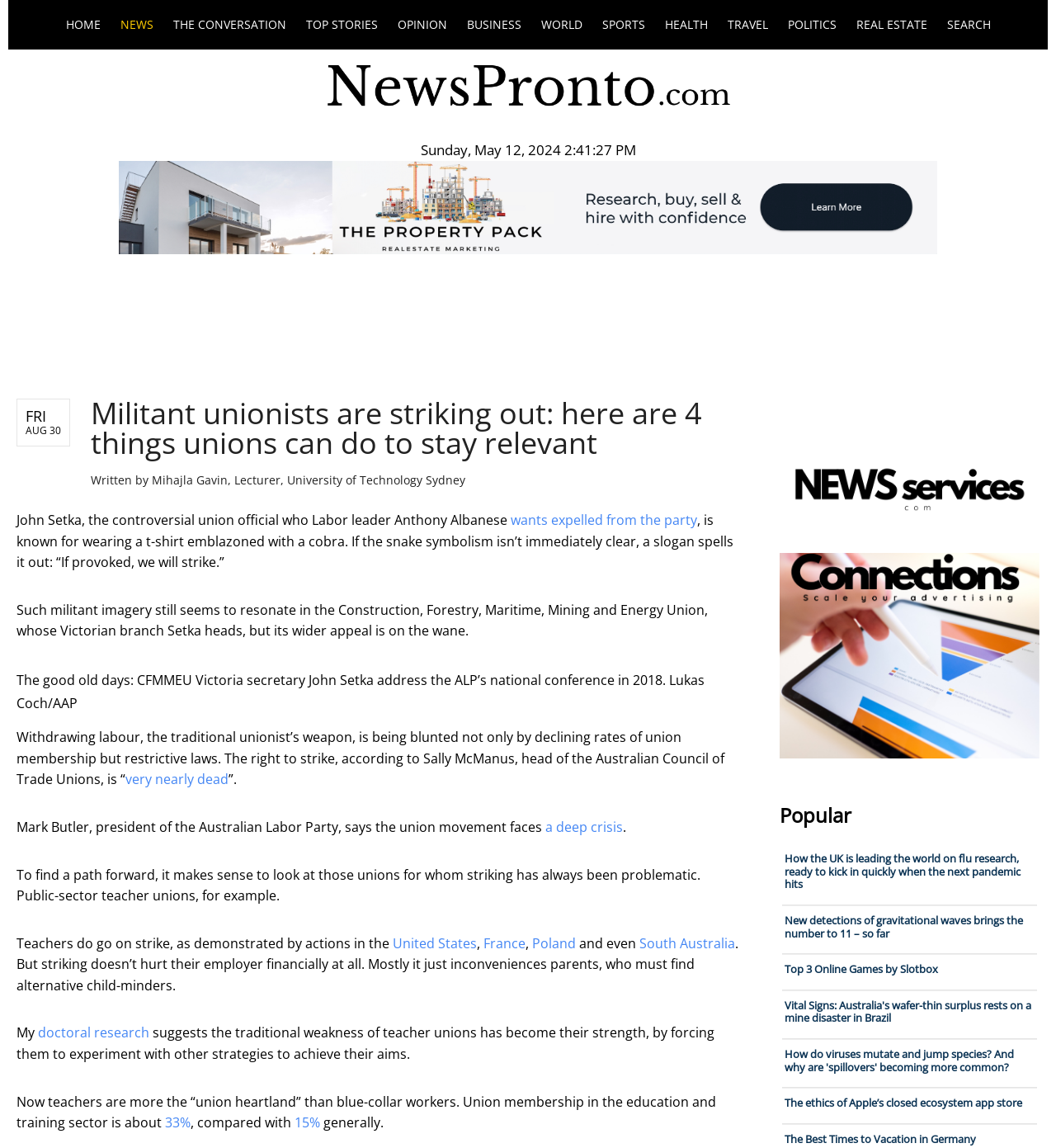Who is the author of the article?
Please provide a comprehensive answer based on the details in the screenshot.

By analyzing the webpage content, I found that the author of the article is mentioned as 'Mihajla Gavin, Lecturer, University of Technology Sydney' in the article text.